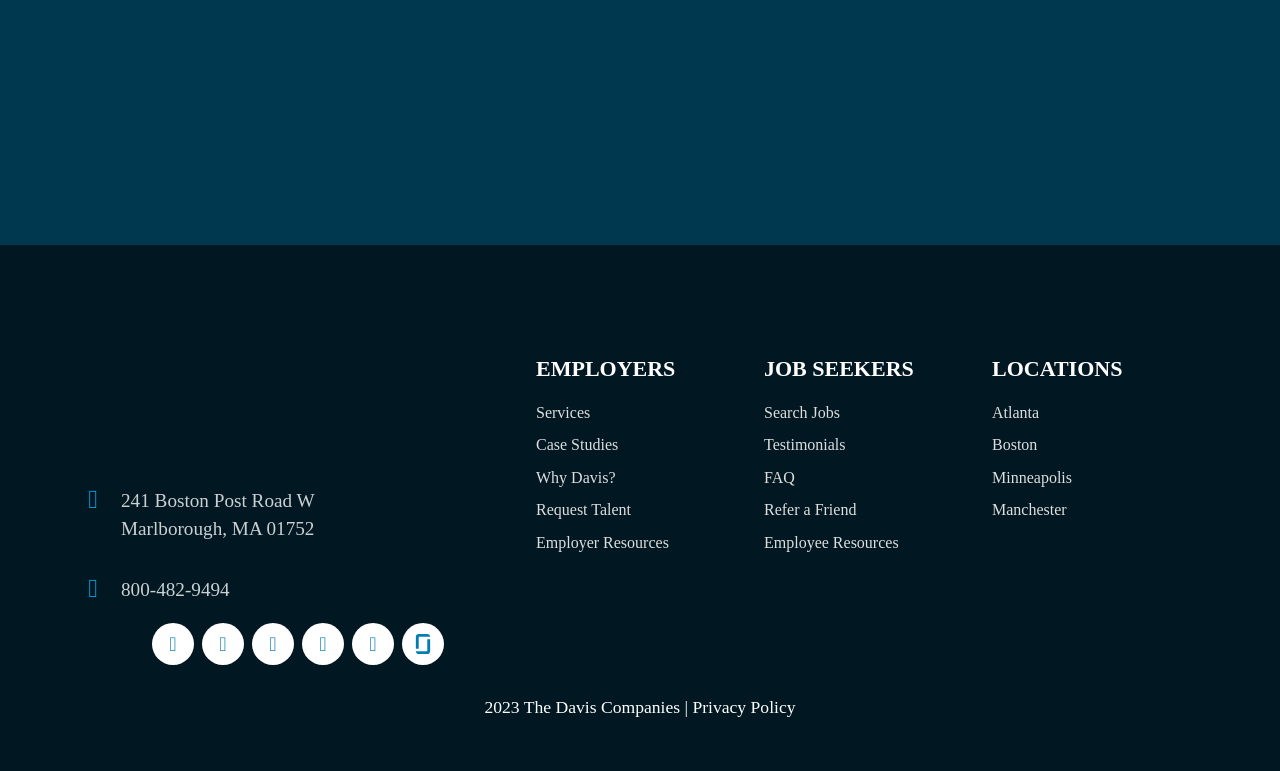Look at the image and write a detailed answer to the question: 
What is the address of the company?

The address of the company can be found in the static text elements at the top of the webpage, which are '241 Boston Post Road W' and 'Marlborough, MA 01752'.